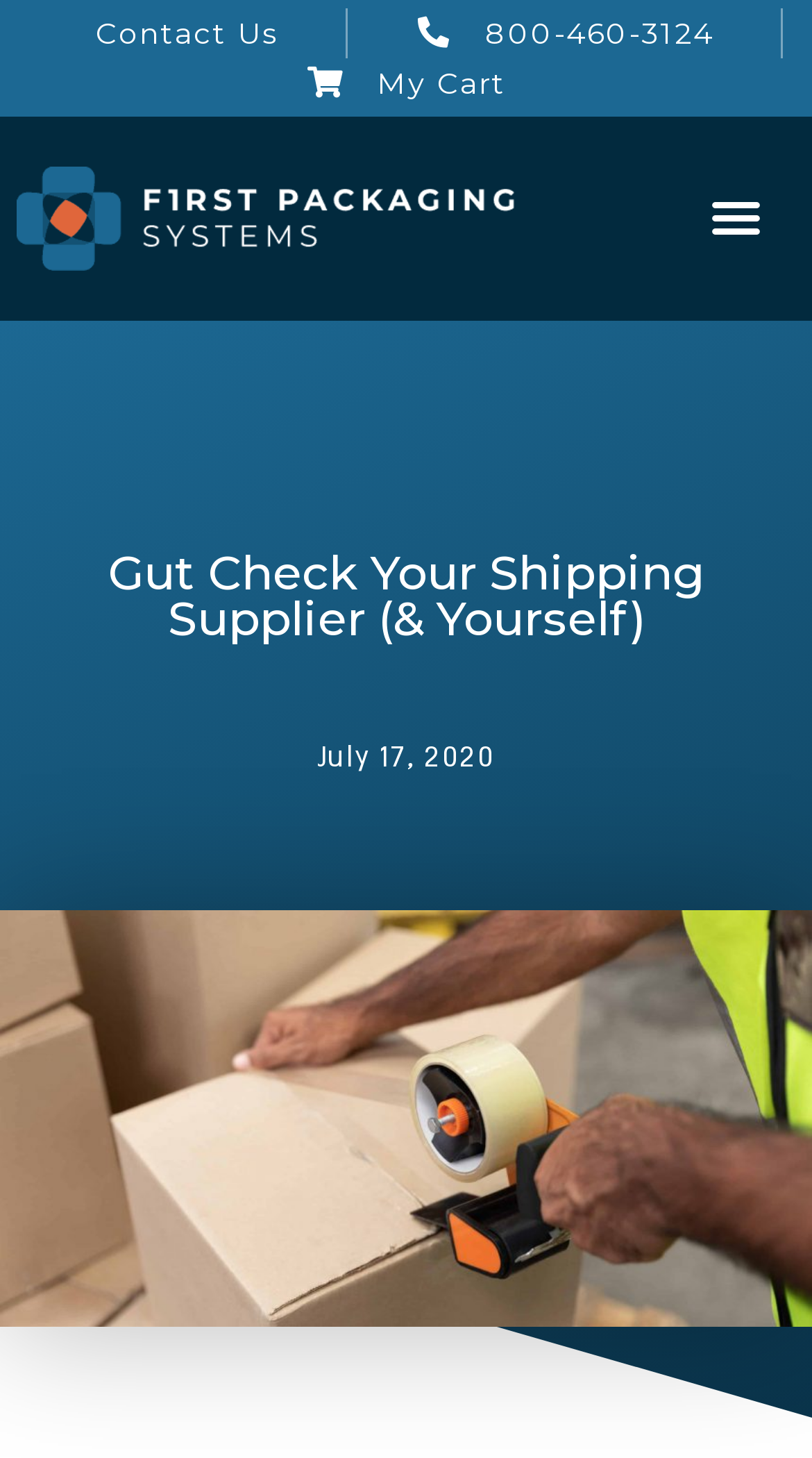Please provide the bounding box coordinates in the format (top-left x, top-left y, bottom-right x, bottom-right y). Remember, all values are floating point numbers between 0 and 1. What is the bounding box coordinate of the region described as: Contact Us Today!

None